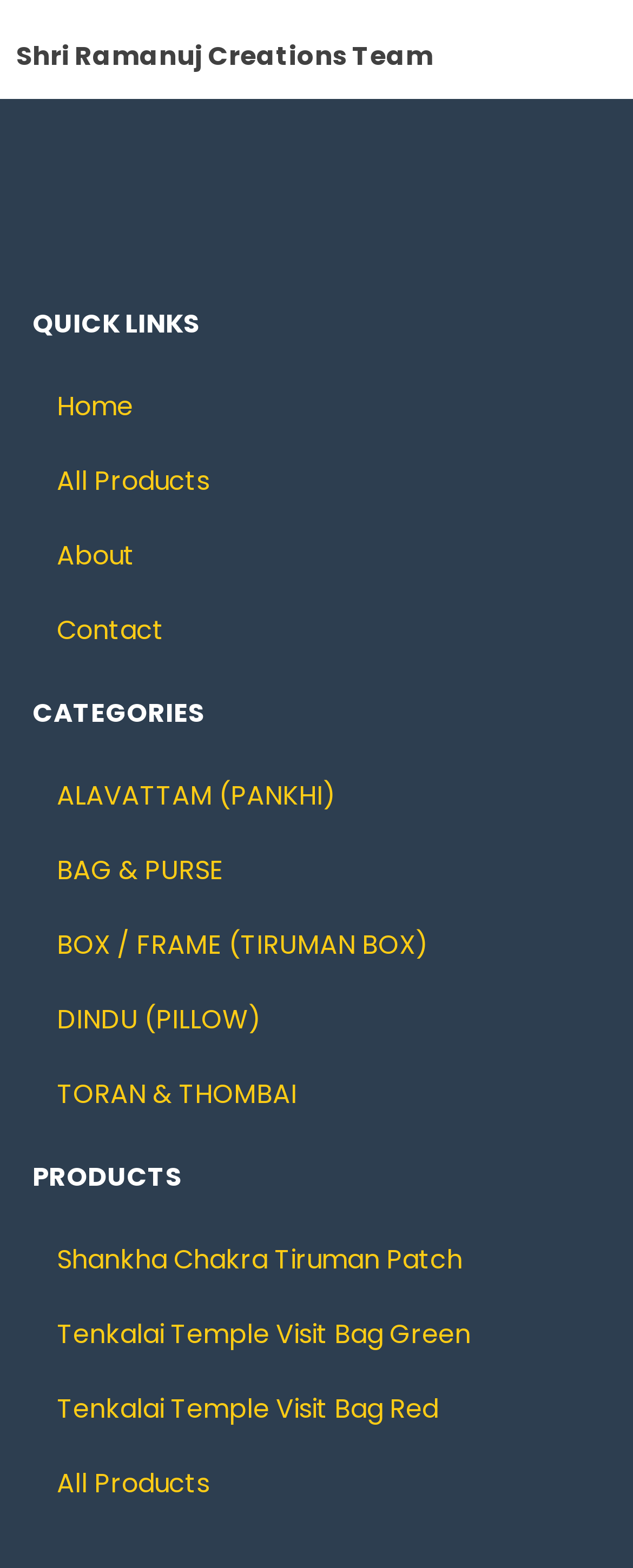Please find the bounding box coordinates of the element that must be clicked to perform the given instruction: "learn about the company". The coordinates should be four float numbers from 0 to 1, i.e., [left, top, right, bottom].

[0.051, 0.332, 0.949, 0.379]